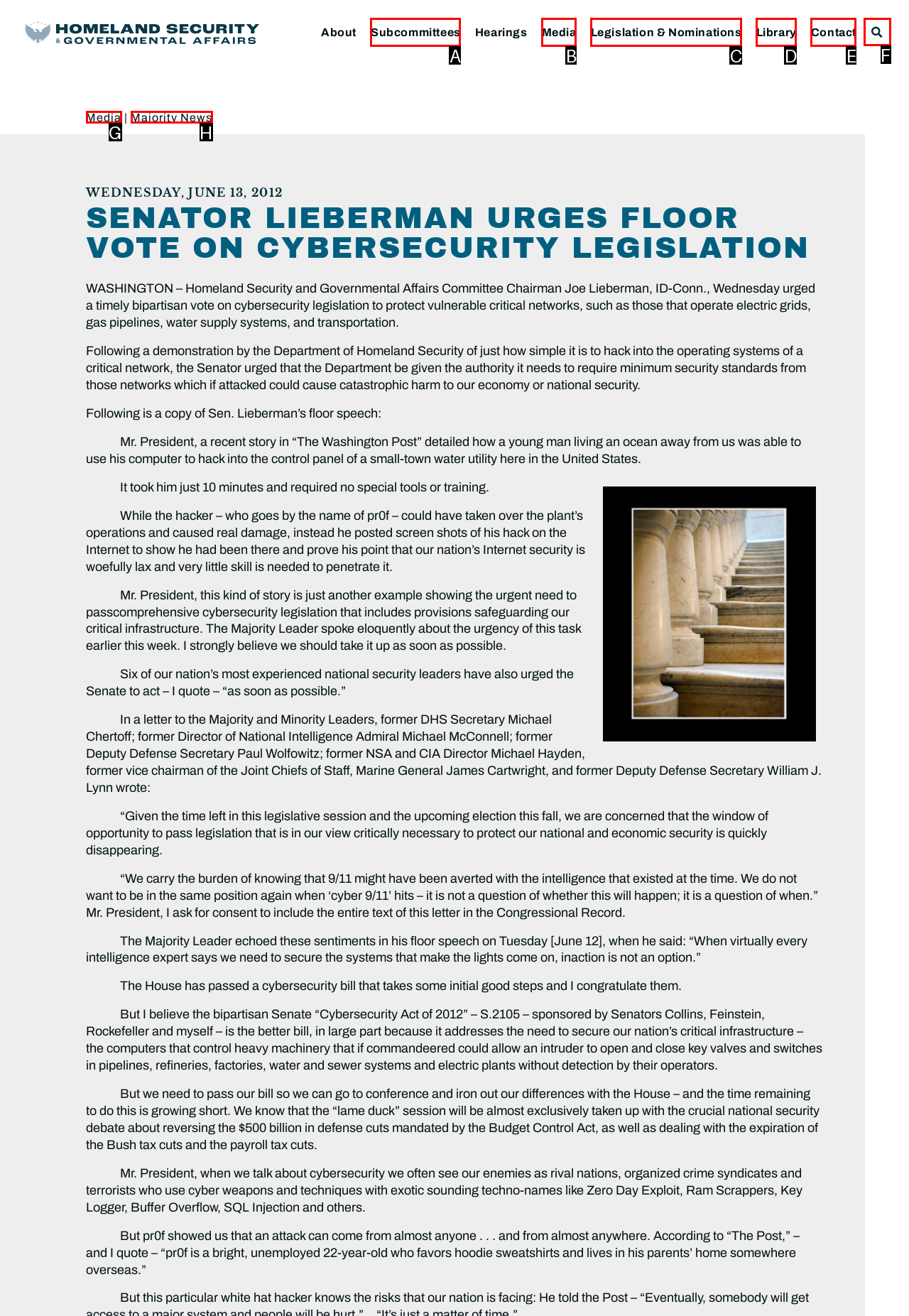Which HTML element should be clicked to complete the task: Search for something? Answer with the letter of the corresponding option.

F